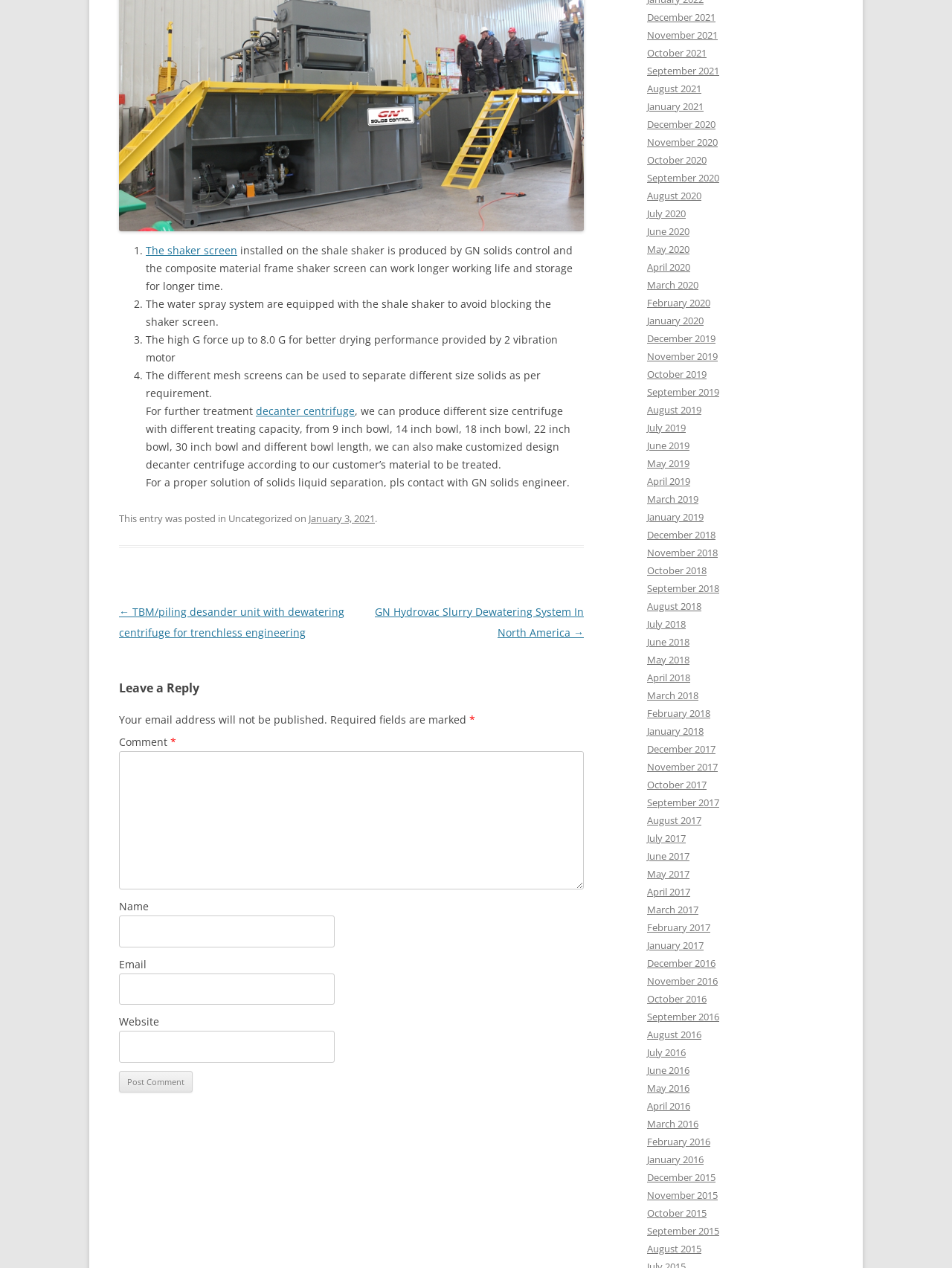Please find the bounding box coordinates for the clickable element needed to perform this instruction: "Enter your name in the input field".

[0.125, 0.722, 0.351, 0.747]